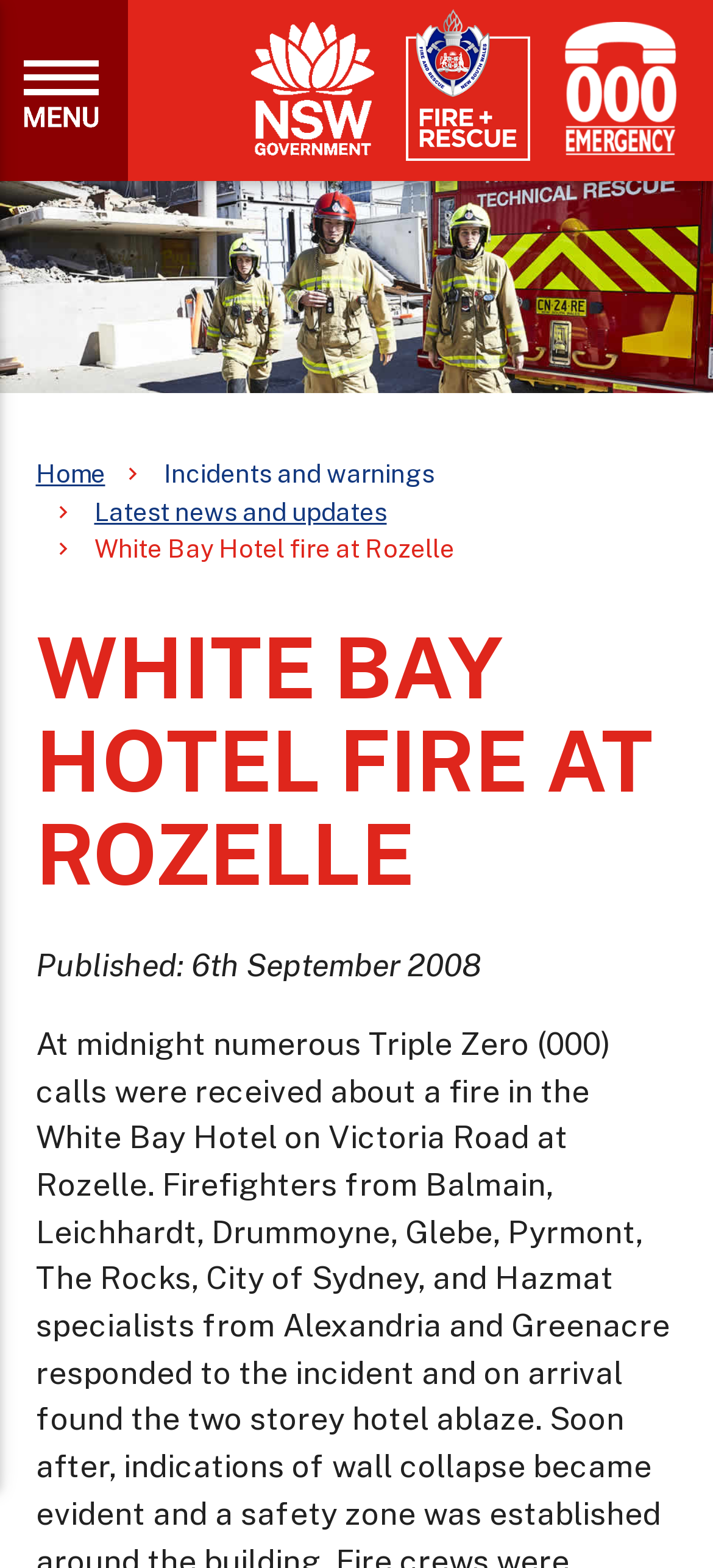Respond to the question with just a single word or phrase: 
What is the position of the 'Home' link?

Top-left